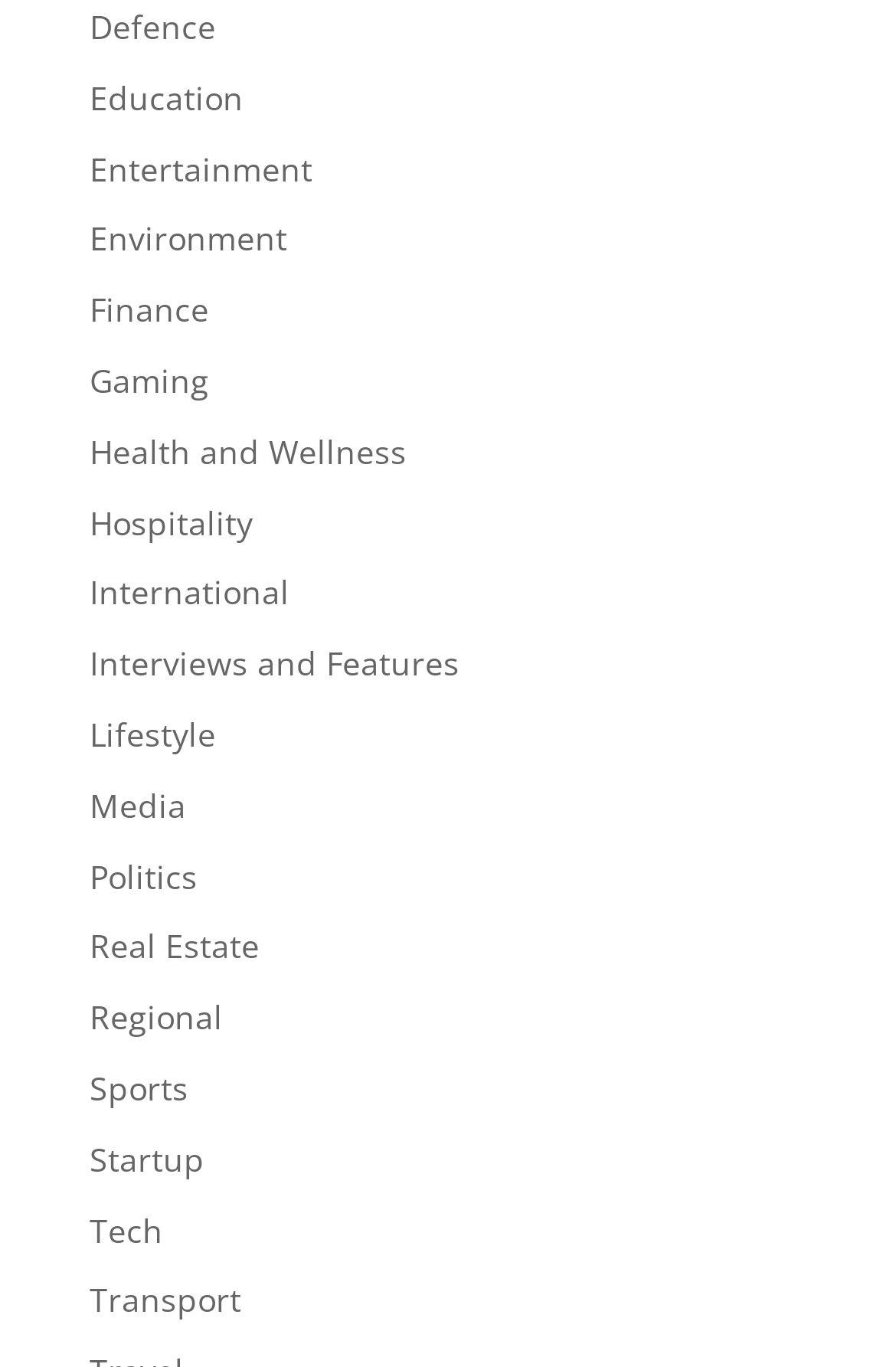Is there a category for Health?
Answer the question with just one word or phrase using the image.

Yes